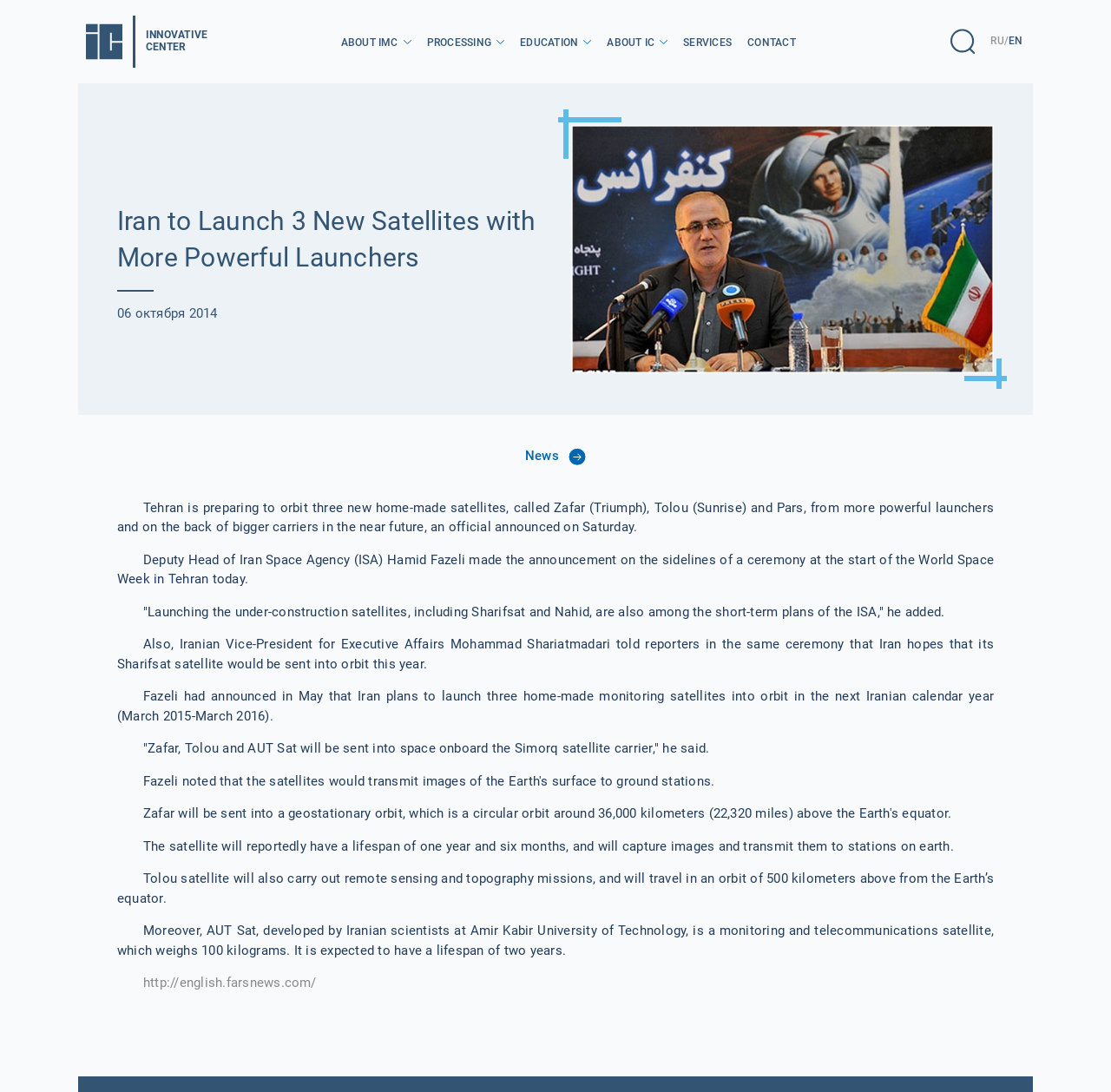Please predict the bounding box coordinates (top-left x, top-left y, bottom-right x, bottom-right y) for the UI element in the screenshot that fits the description: About IMC

[0.307, 0.033, 0.37, 0.044]